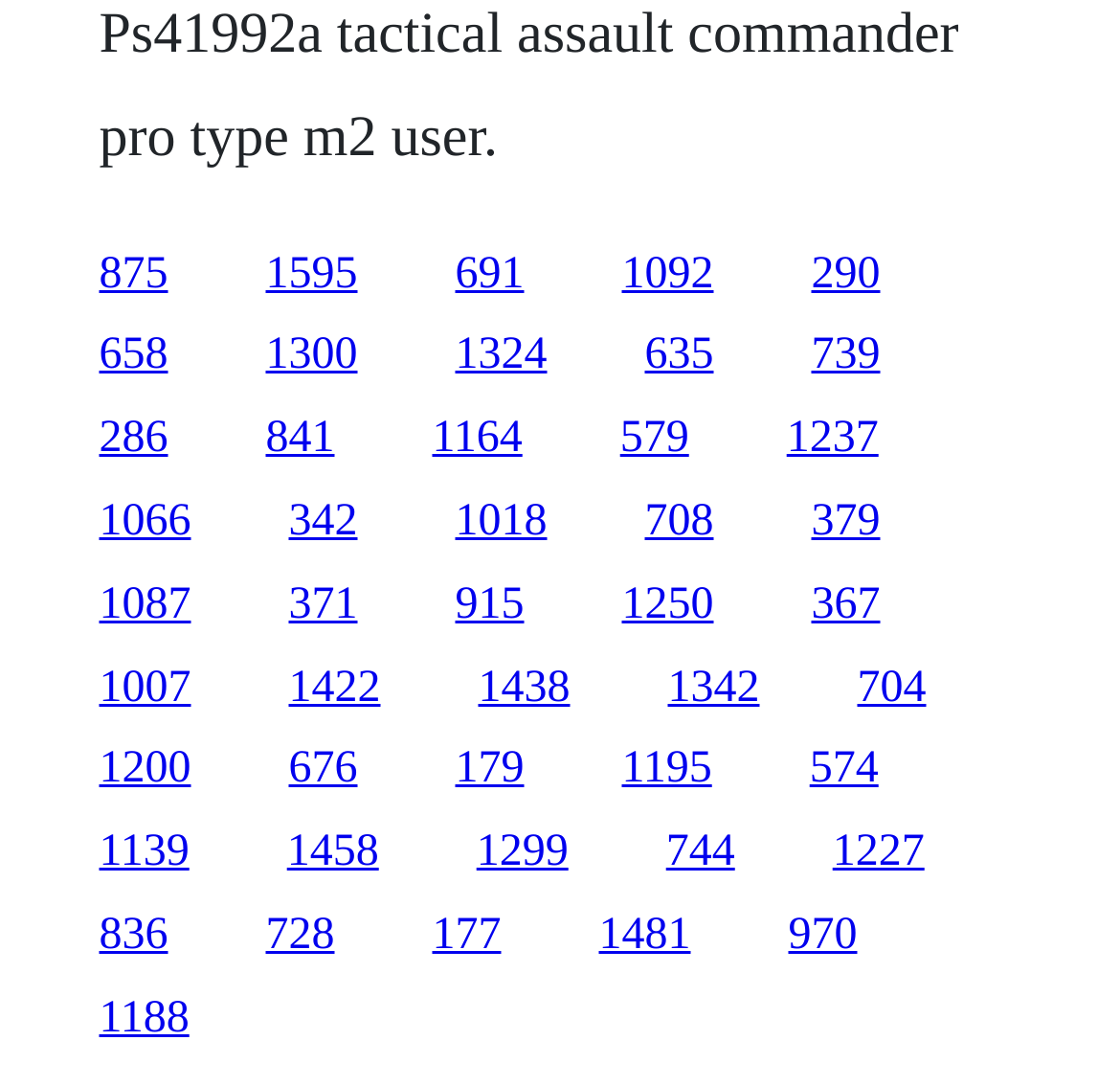Please identify the coordinates of the bounding box that should be clicked to fulfill this instruction: "visit the Celebrate Invention conference".

None